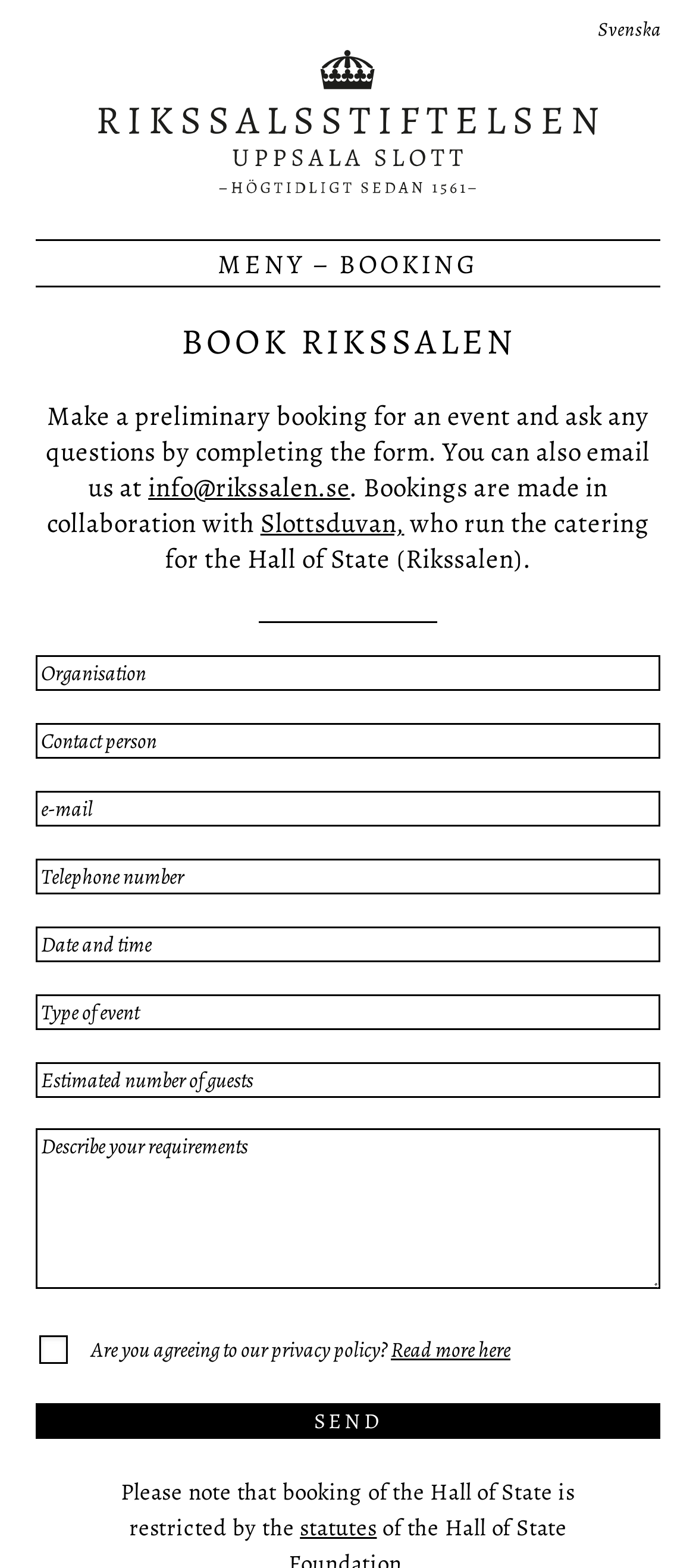Identify the bounding box for the UI element specified in this description: "parent_node: Svenska". The coordinates must be four float numbers between 0 and 1, formatted as [left, top, right, bottom].

[0.051, 0.032, 0.949, 0.124]